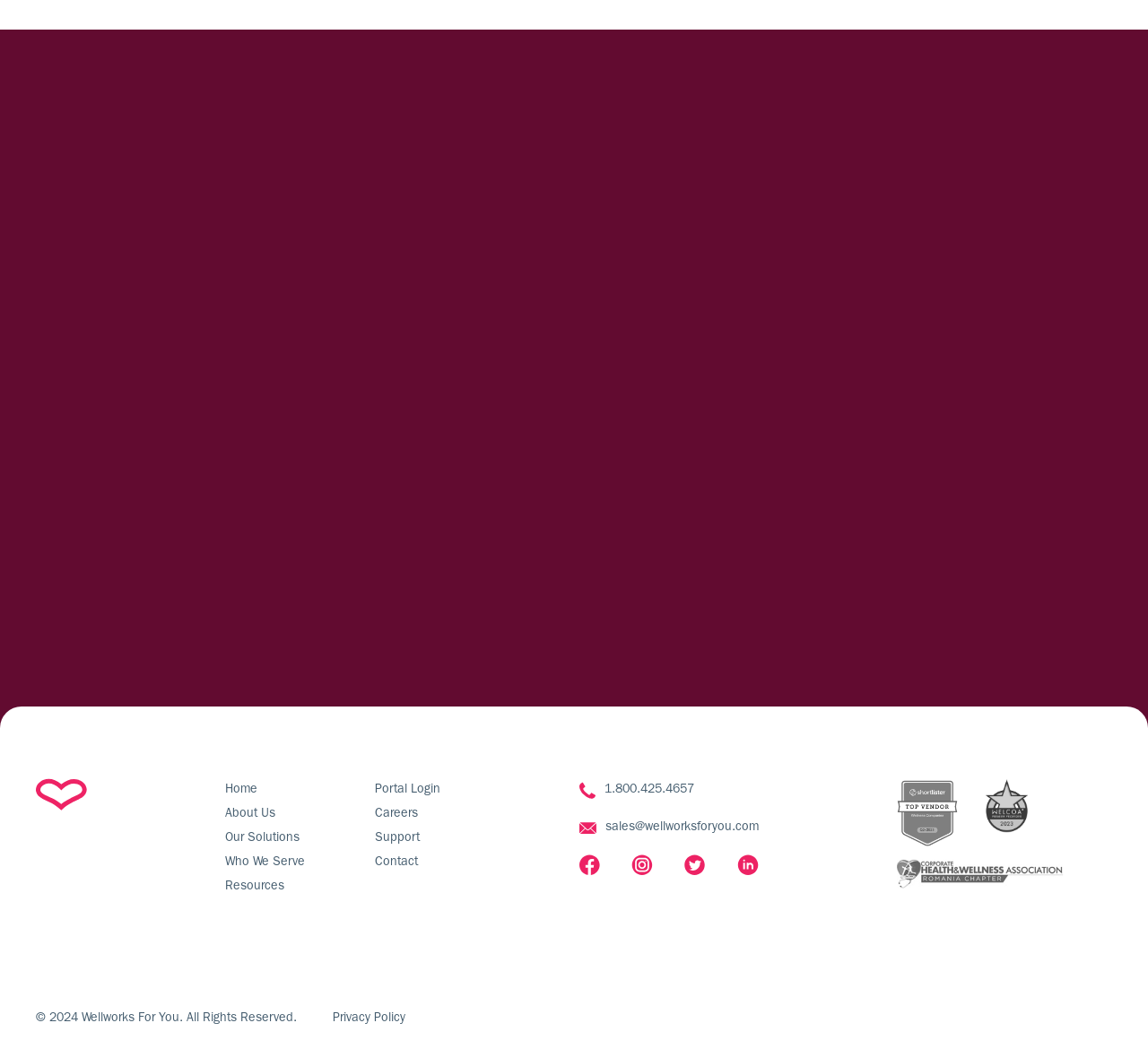What is the email address to contact the sales team?
Provide a detailed answer to the question using information from the image.

The link with the email address 'sales@wellworksforyou.com' is present on the webpage, which can be used to contact the sales team.